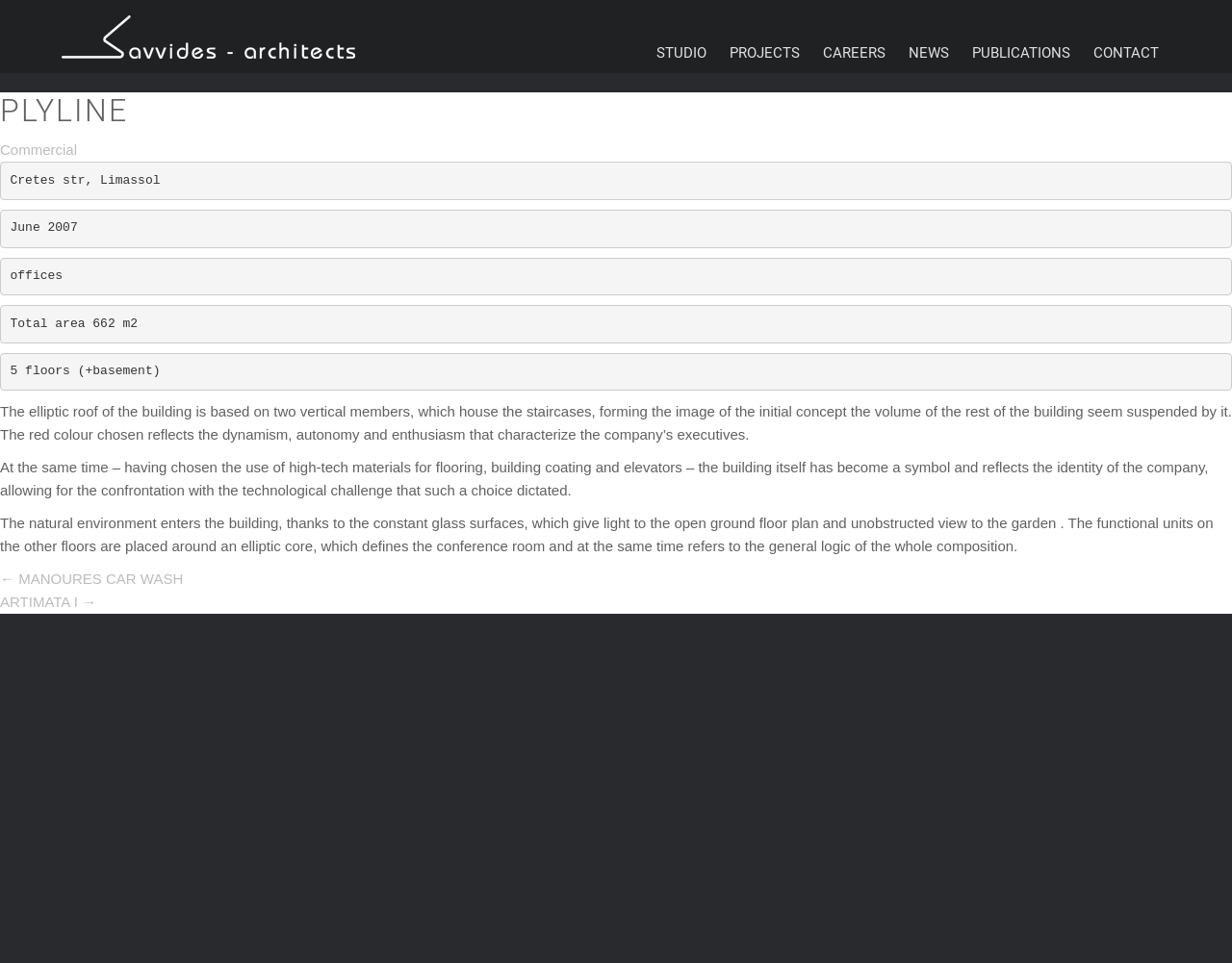Based on the visual content of the image, answer the question thoroughly: What is the location of the building?

I found the location of the building by looking at the static text elements in the main section of the webpage, which mentions 'Cretes str, Limassol' as the location.